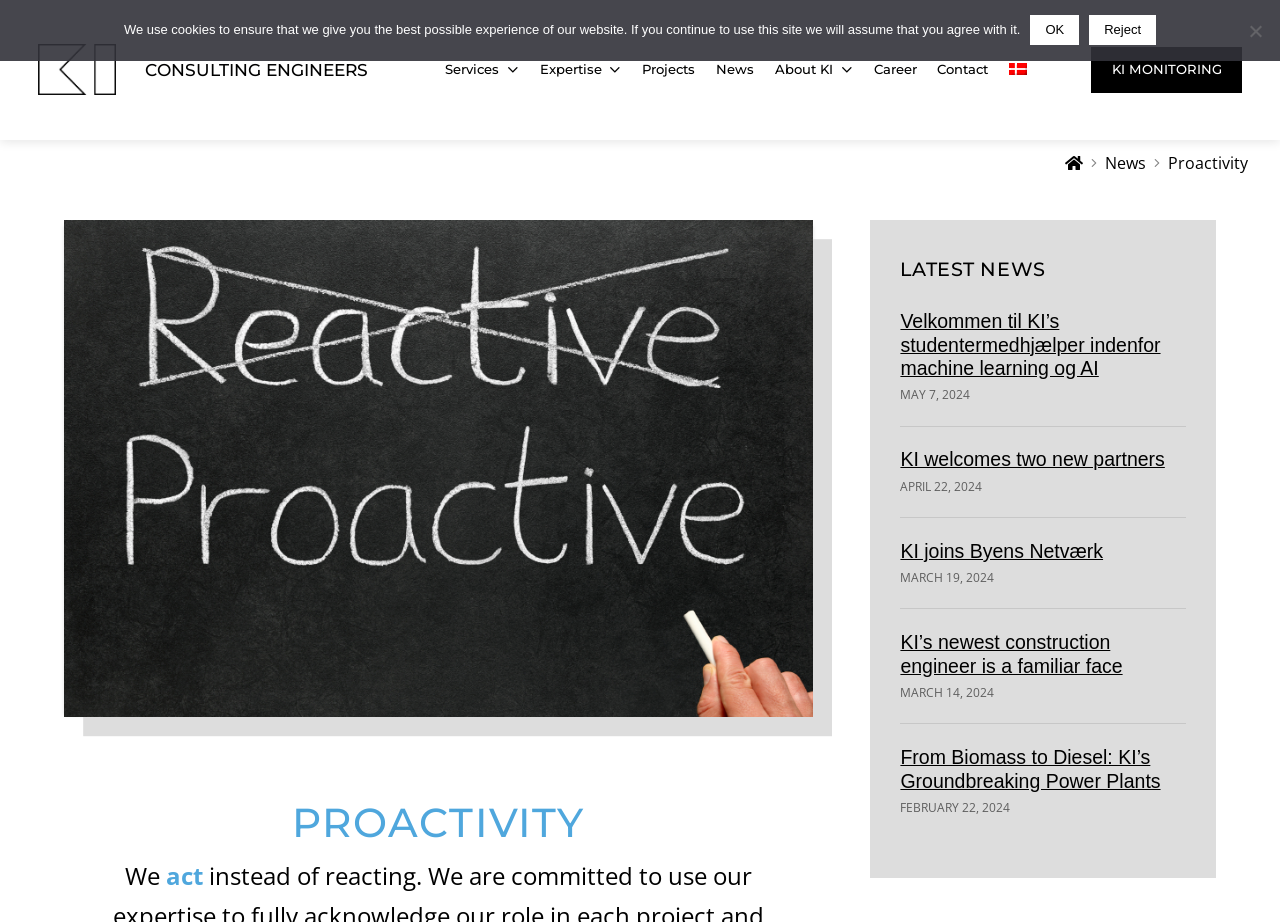Please predict the bounding box coordinates of the element's region where a click is necessary to complete the following instruction: "Click the CONSULTING ENGINEERS link". The coordinates should be represented by four float numbers between 0 and 1, i.e., [left, top, right, bottom].

[0.113, 0.064, 0.287, 0.087]